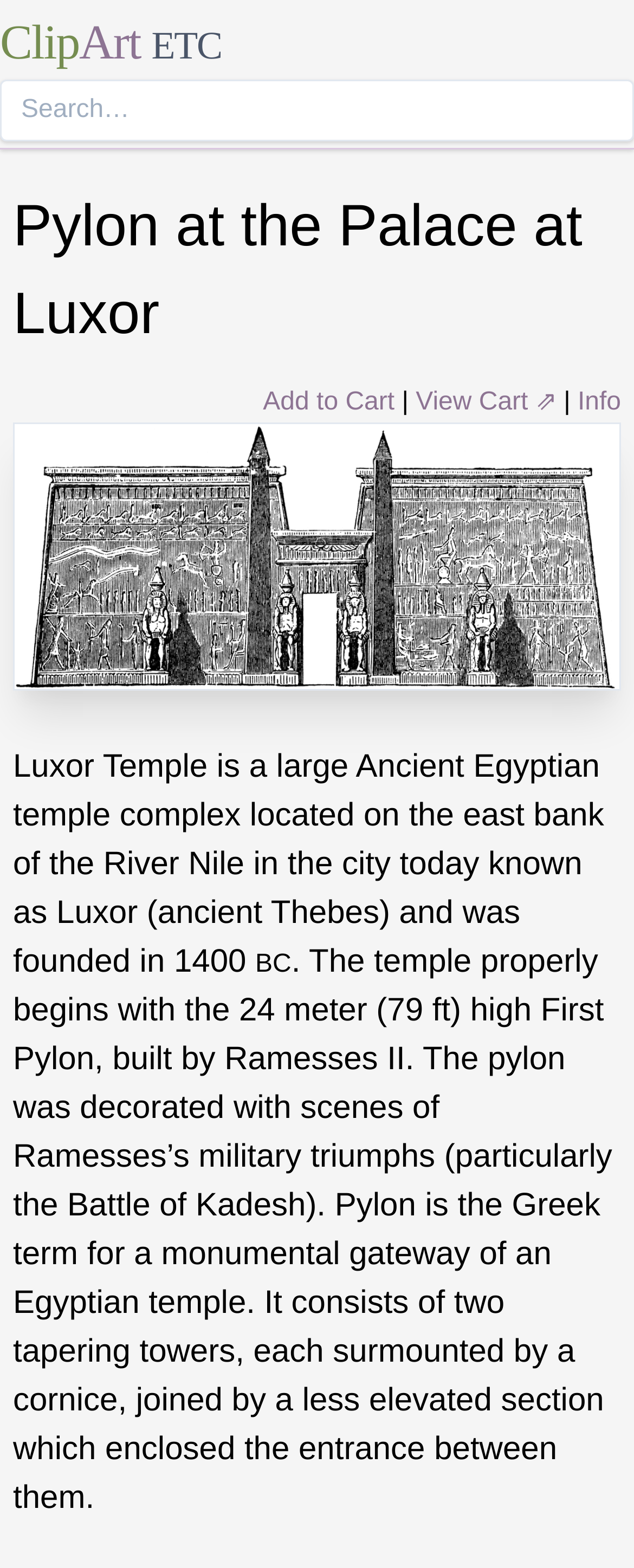Could you please study the image and provide a detailed answer to the question:
What is the height of the First Pylon?

The webpage states that the temple properly begins with the 24 meter (79 ft) high First Pylon, built by Ramesses II.